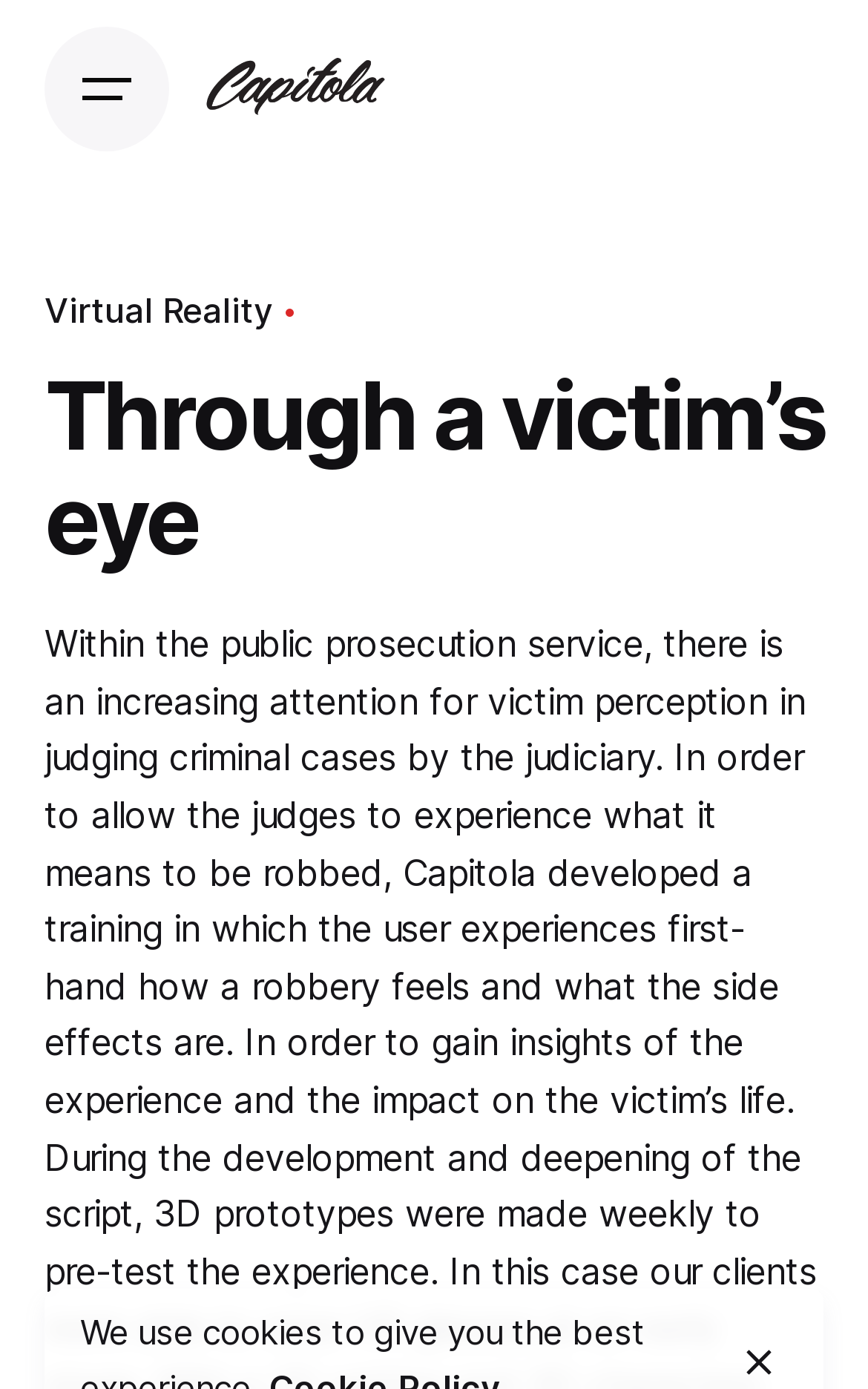Bounding box coordinates should be provided in the format (top-left x, top-left y, bottom-right x, bottom-right y) with all values between 0 and 1. Identify the bounding box for this UI element: aria-label="Instagram"

None